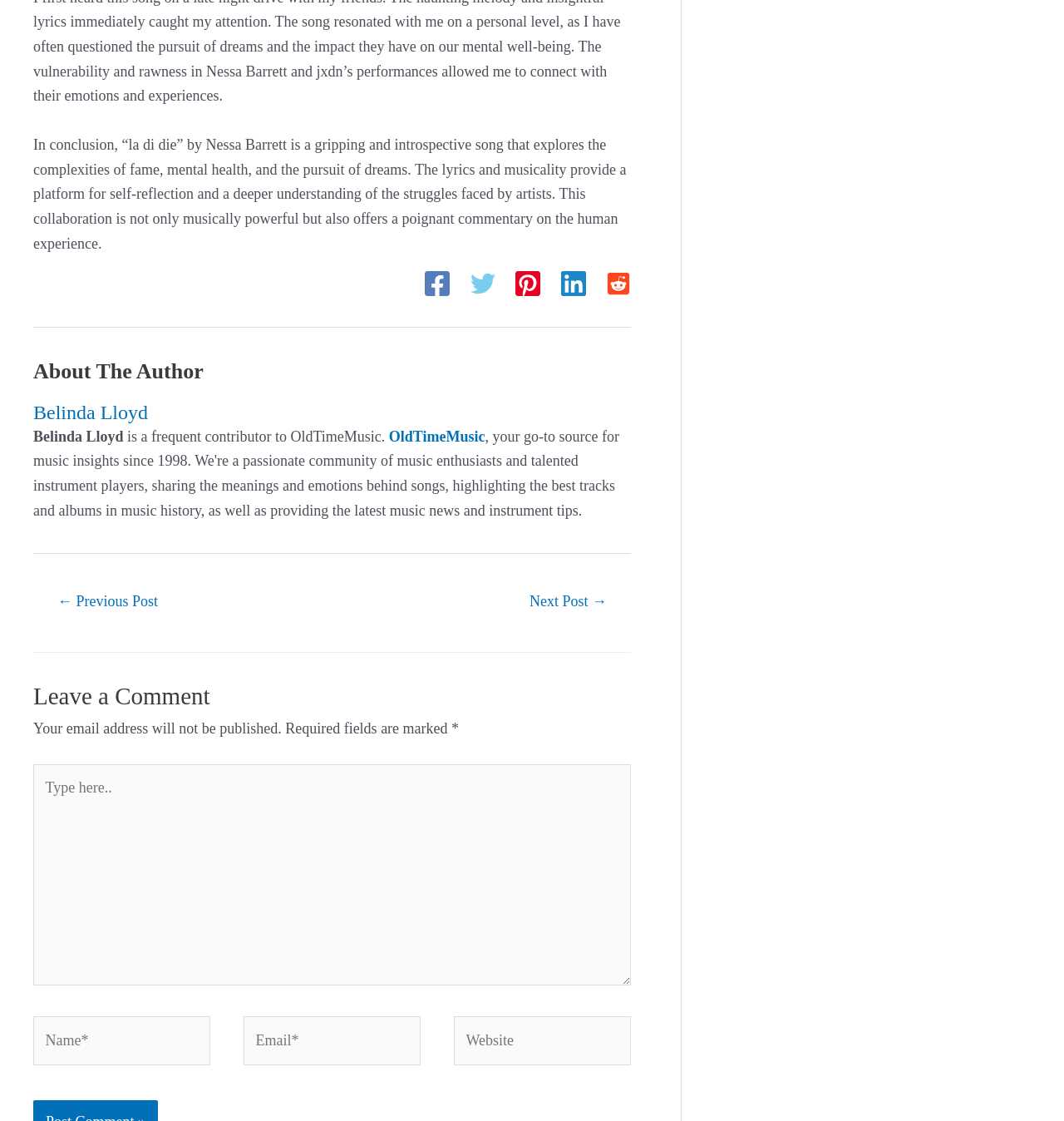What is the song being discussed?
Please respond to the question with as much detail as possible.

The song being discussed is mentioned in the static text at the top of the webpage, which provides a summary of the song's themes and meaning.